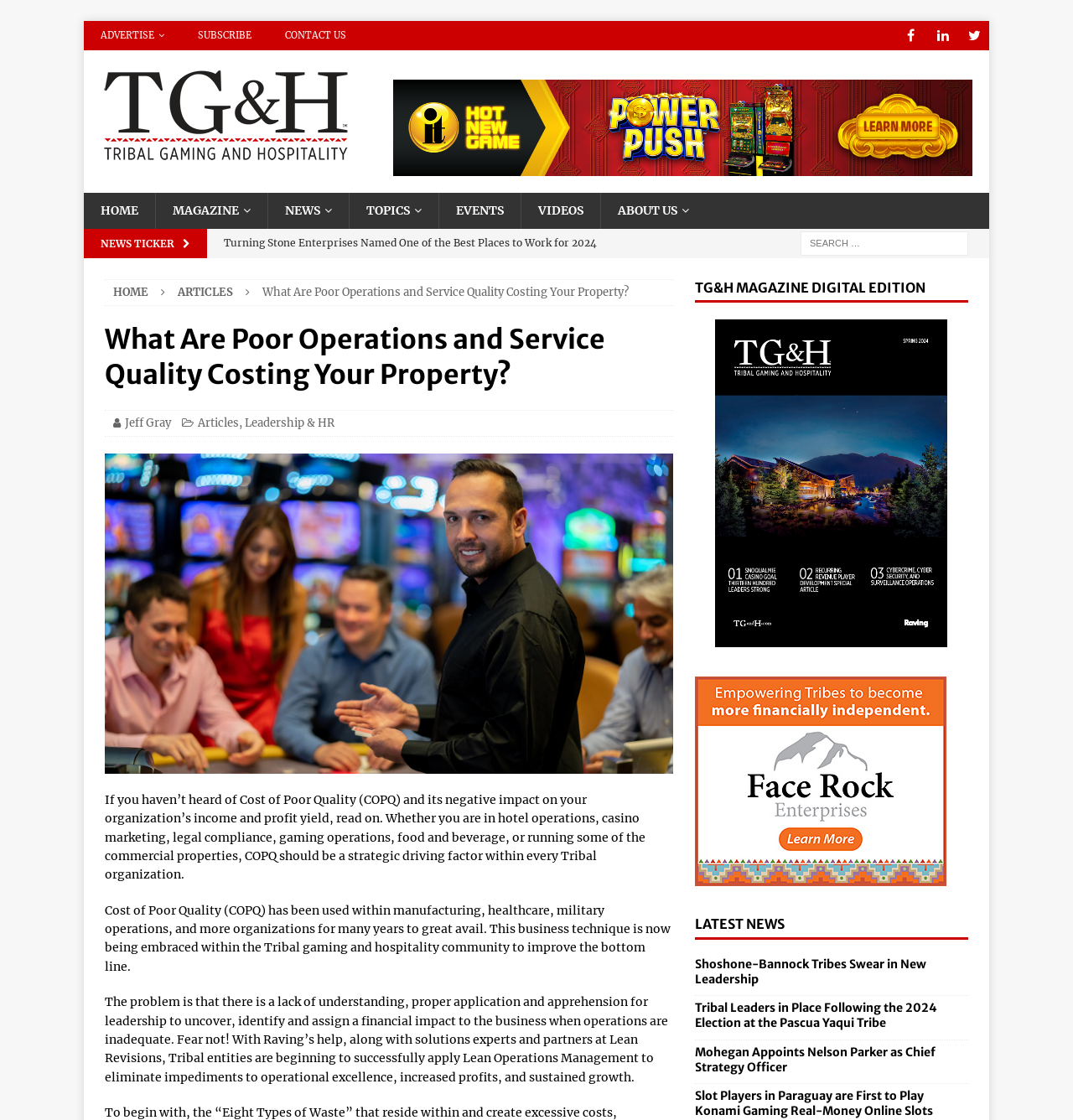Locate the heading on the webpage and return its text.

What Are Poor Operations and Service Quality Costing Your Property?